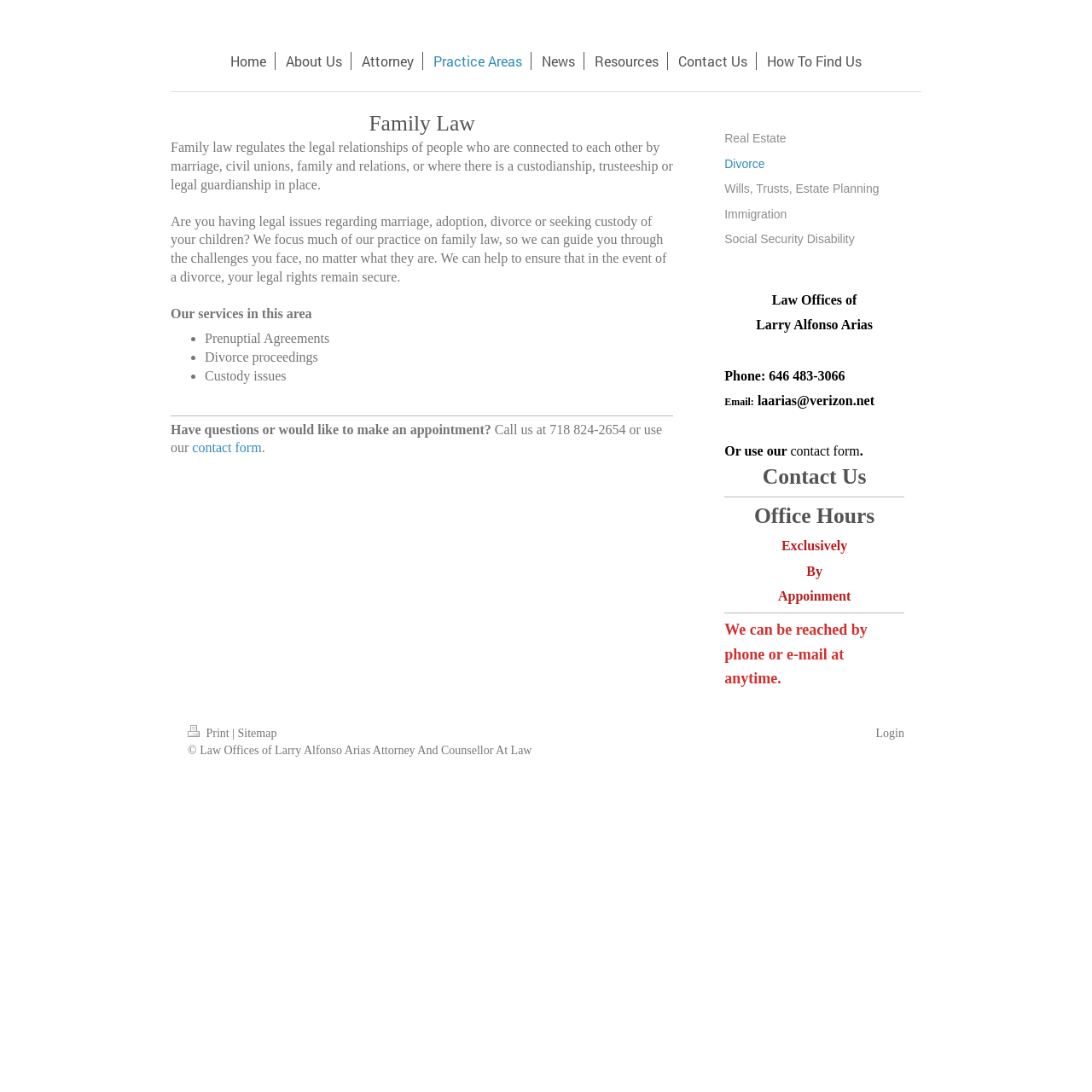Respond to the question below with a single word or phrase: How can I contact the law firm?

By phone, email, or contact form